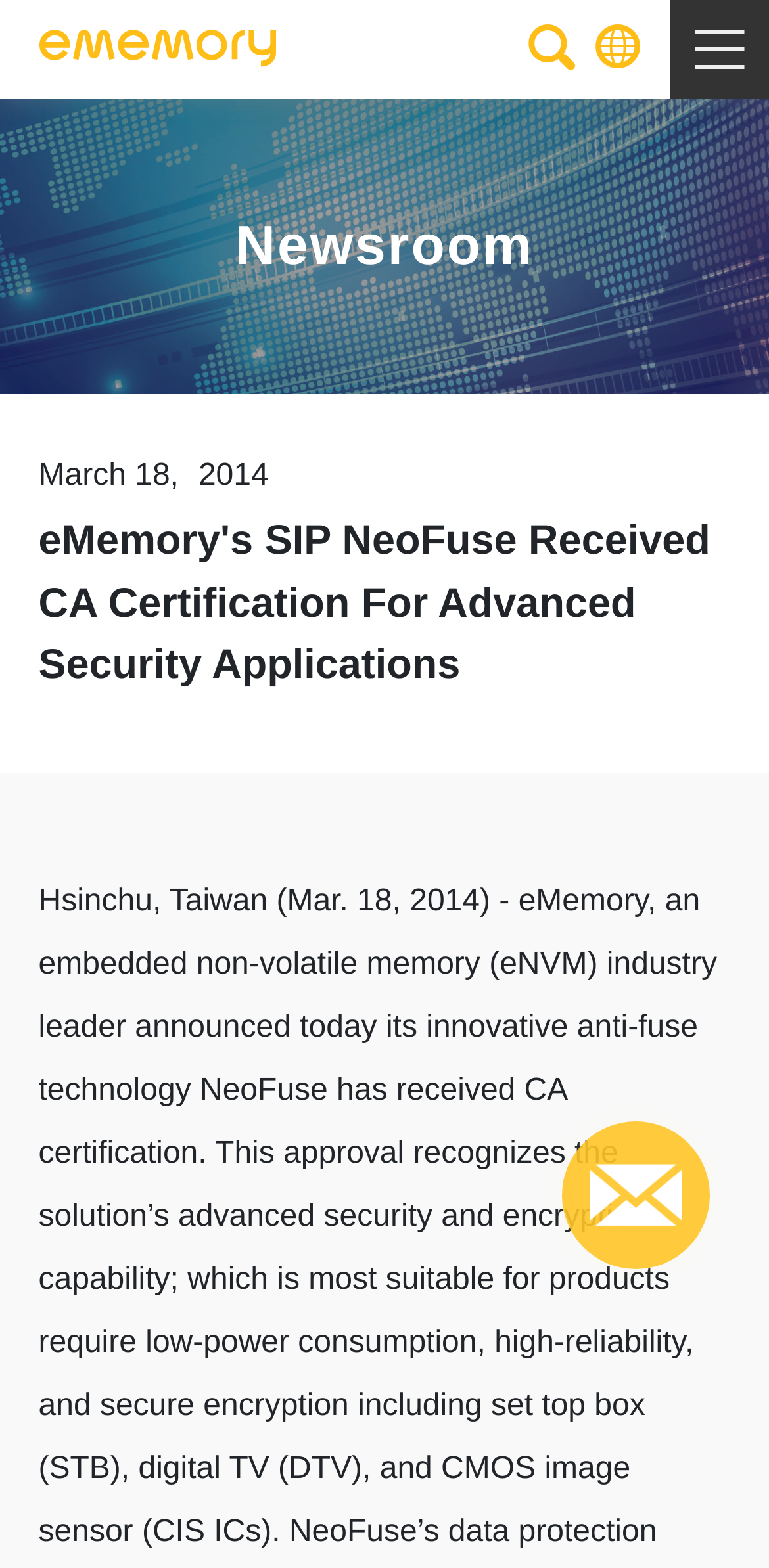How many news articles are displayed on the current page?
Refer to the image and provide a detailed answer to the question.

I counted the number of news articles on the current page by looking at the 'Newsroom' section, which contains a single article with a title and a date. Therefore, there is only one news article displayed on the current page.